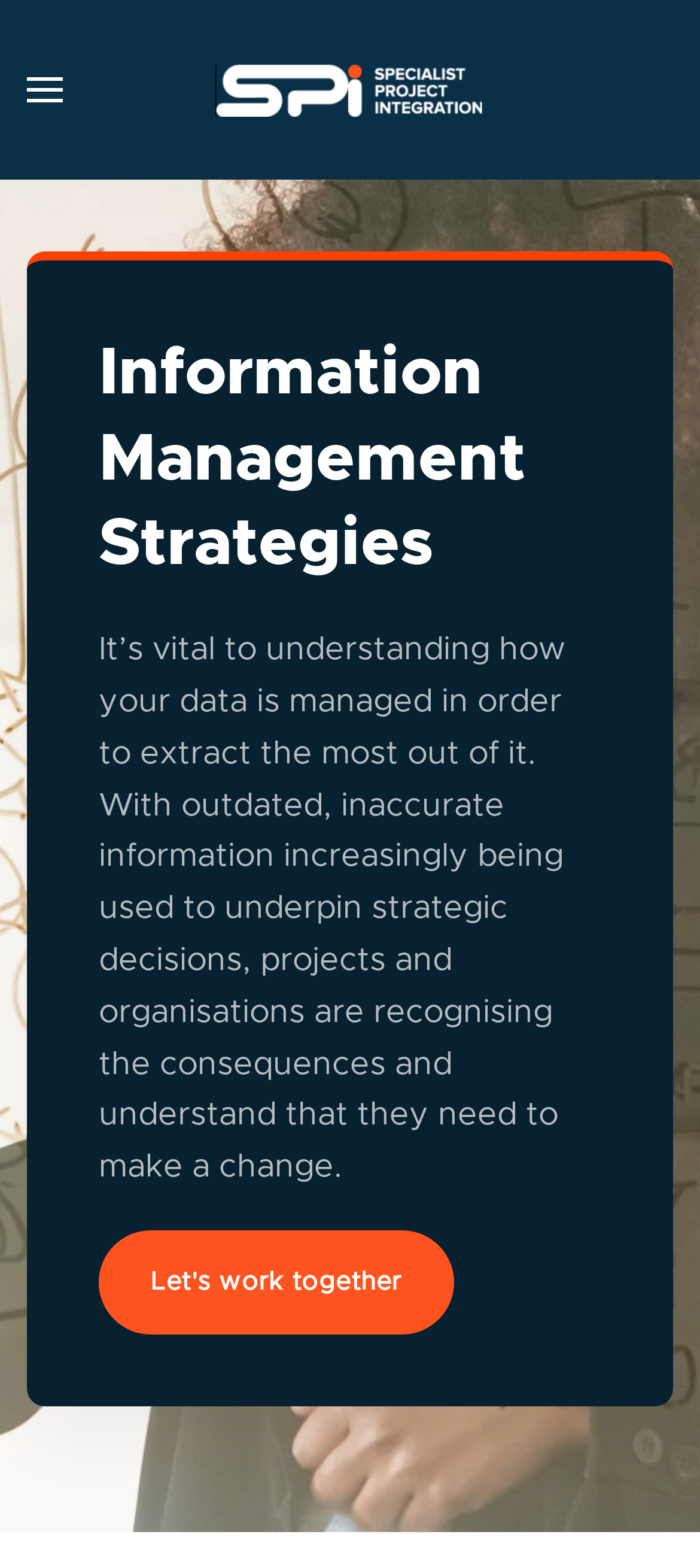Identify the bounding box coordinates of the HTML element based on this description: "Academy".

None